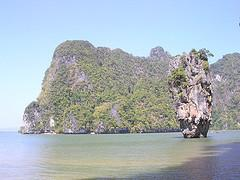What covers the hills?
Answer the question with as much detail as possible.

The backdrop showcases lush, green hills, blanketed with dense vegetation, creating a serene and picturesque scene. This phrase clearly states that the hills are covered with dense vegetation, which contributes to the overall beauty of the landscape.